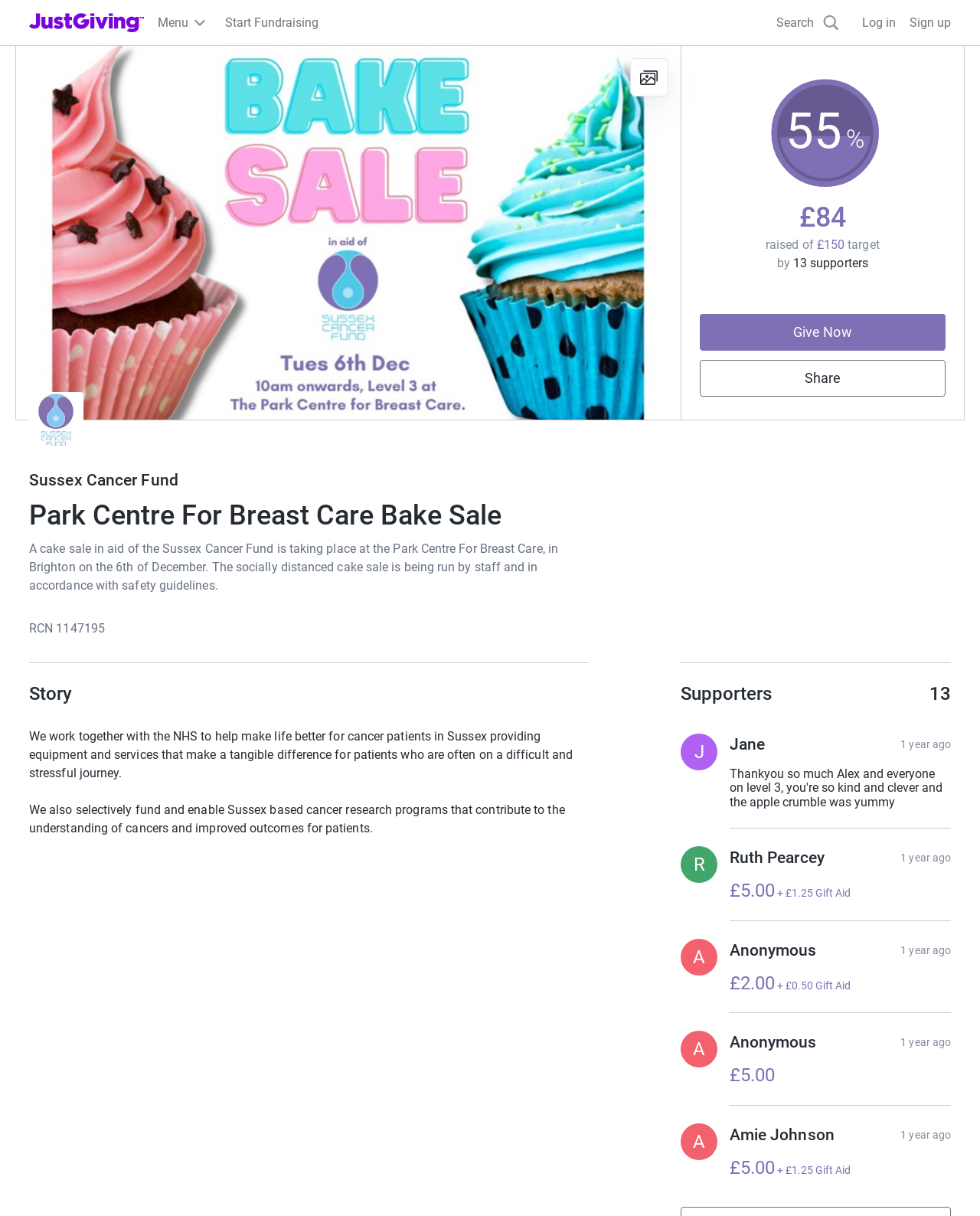Highlight the bounding box coordinates of the region I should click on to meet the following instruction: "Log in".

[0.875, 0.0, 0.919, 0.037]